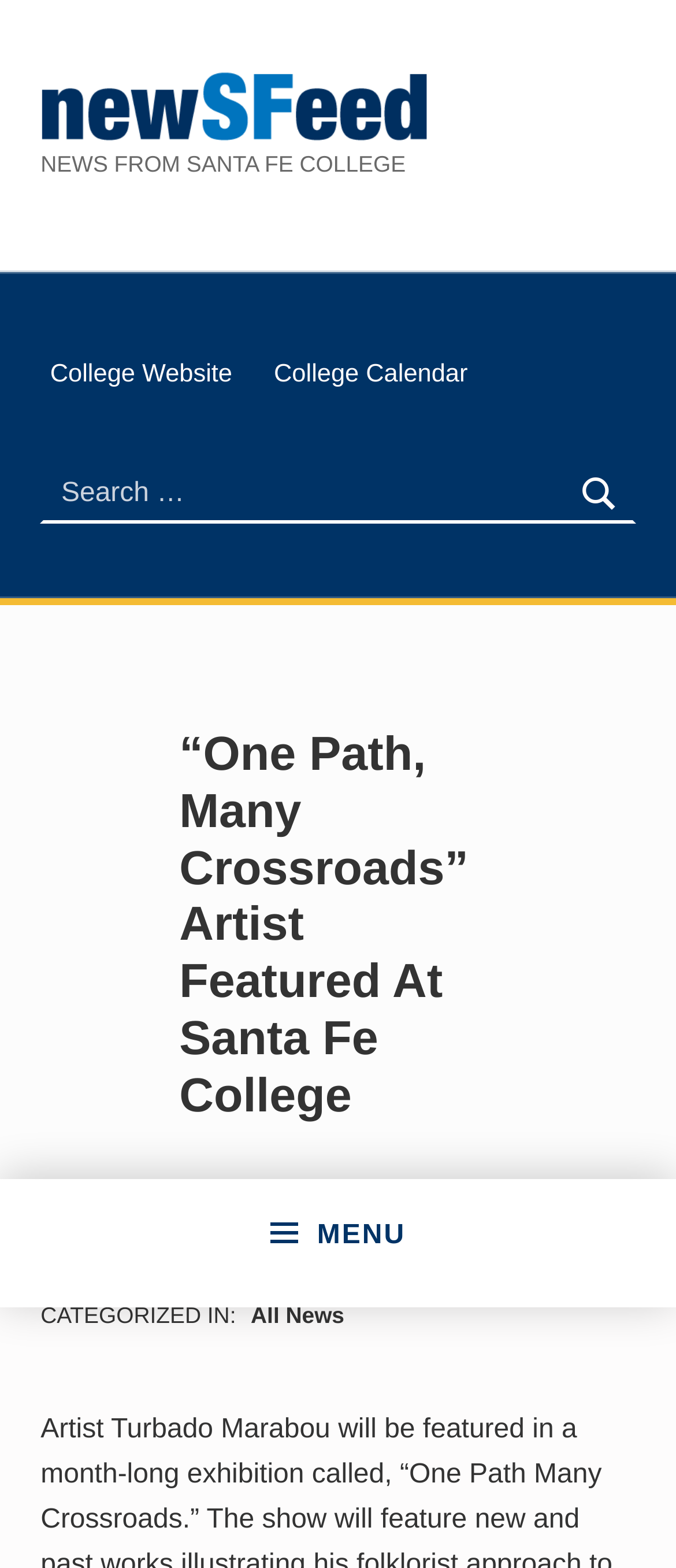Point out the bounding box coordinates of the section to click in order to follow this instruction: "Click the MENU button".

[0.0, 0.684, 1.0, 0.766]